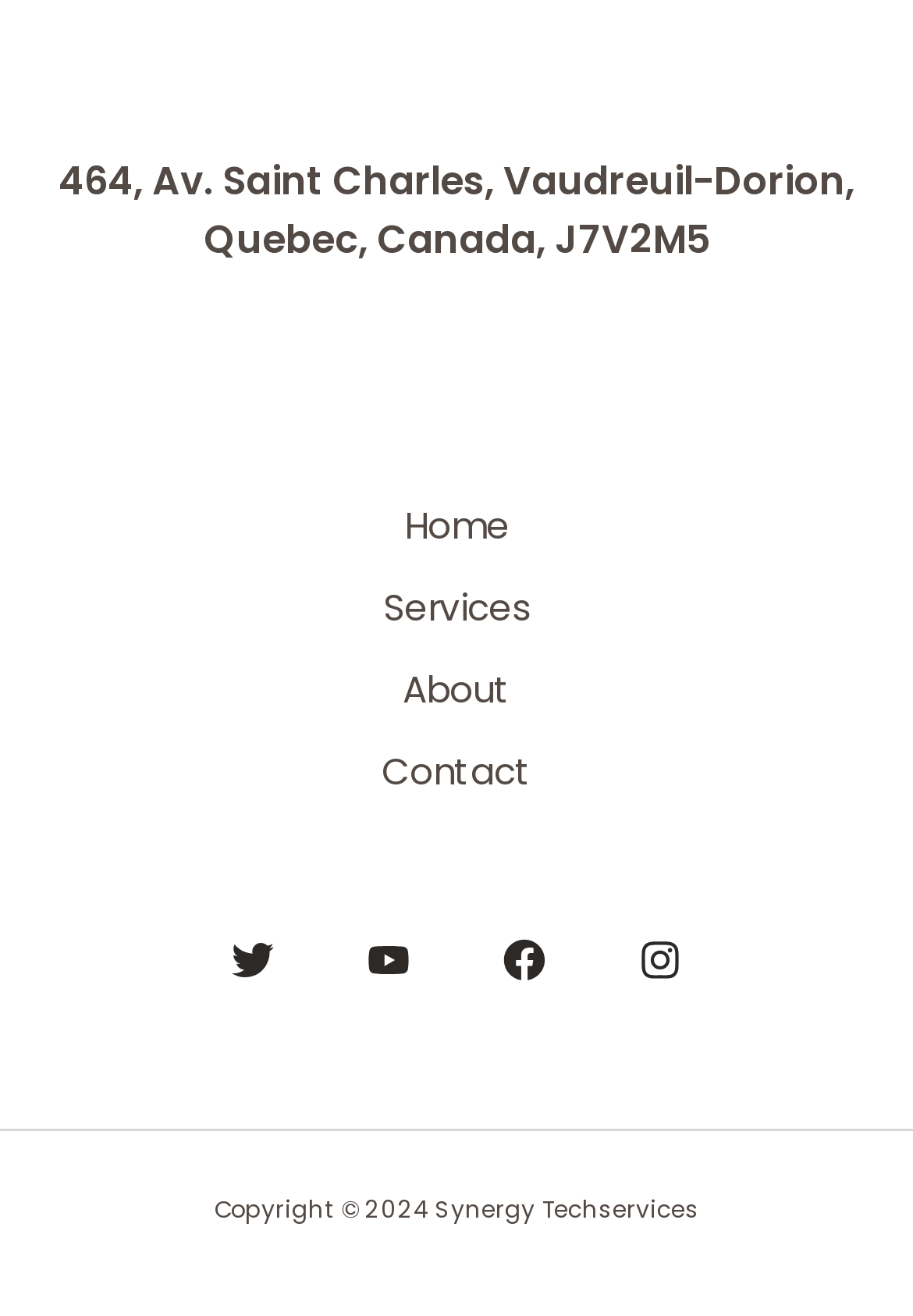What is the copyright year mentioned on the webpage? Look at the image and give a one-word or short phrase answer.

2024